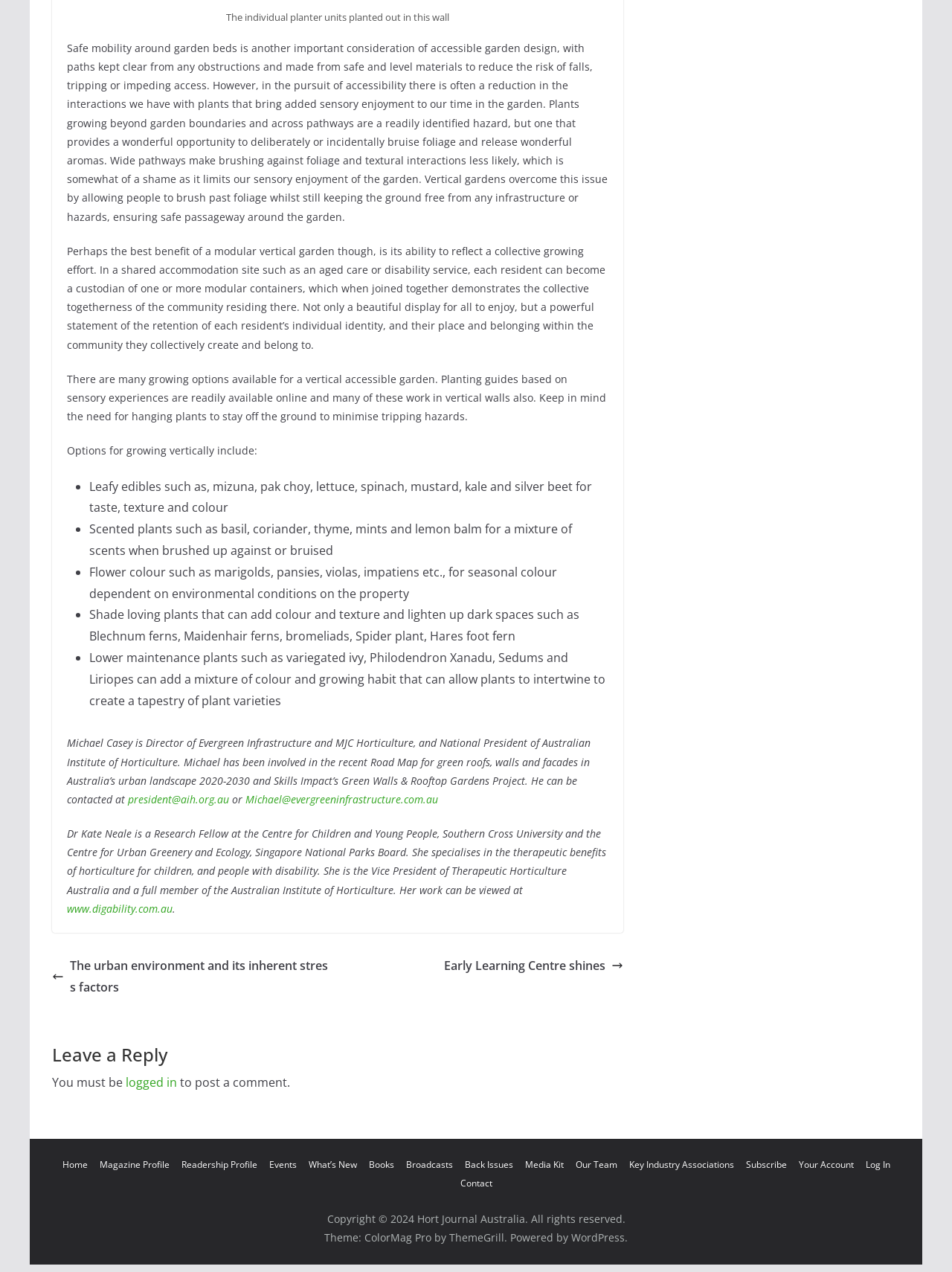Answer the question below using just one word or a short phrase: 
Who is the Director of Evergreen Infrastructure and MJC Horticulture?

Michael Casey